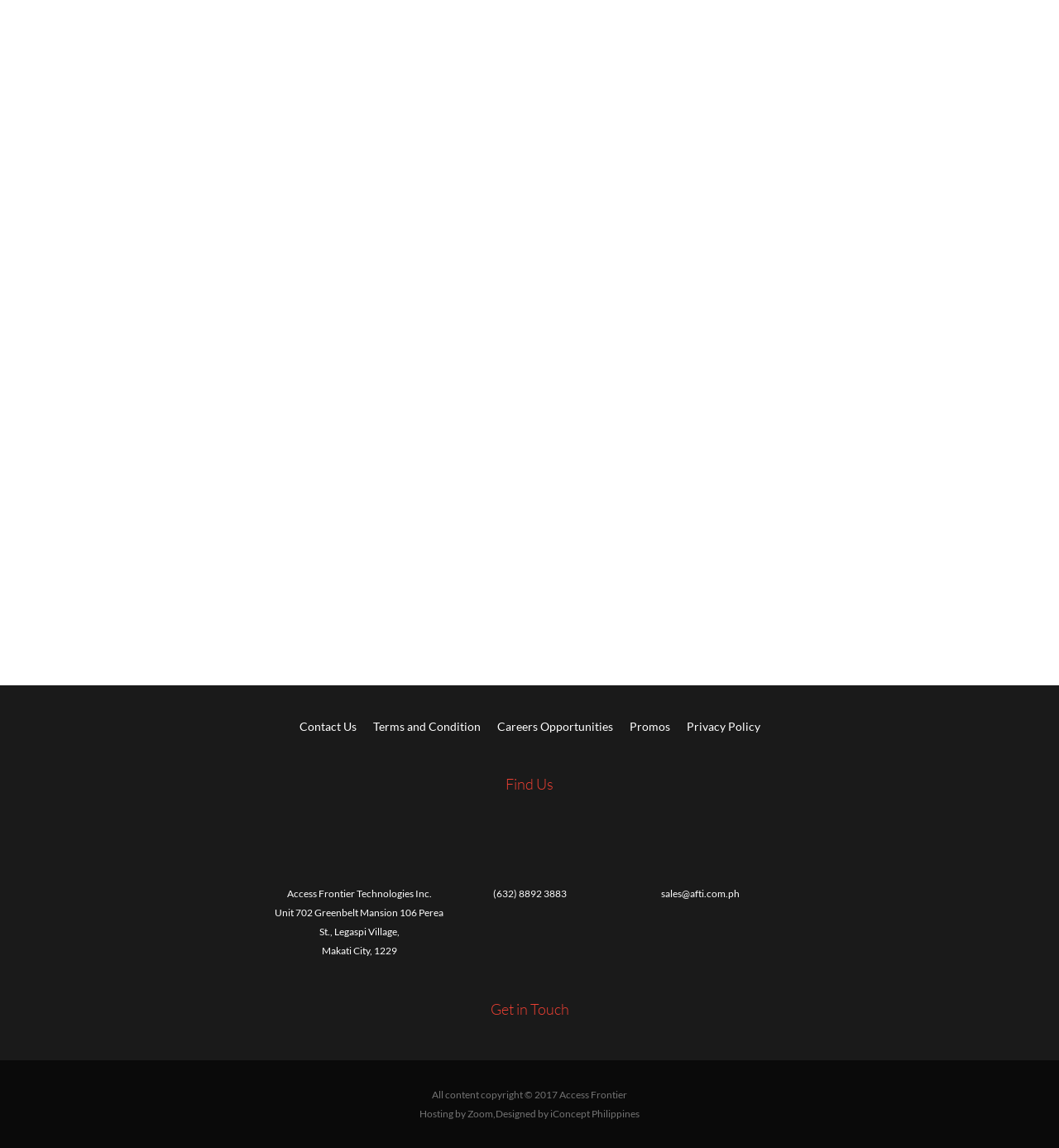What is the copyright year?
Based on the image, please offer an in-depth response to the question.

I found the copyright year by looking at the StaticText element with the text 'All content copyright © 2017 Access Frontier' which is located at the bottom of the page.